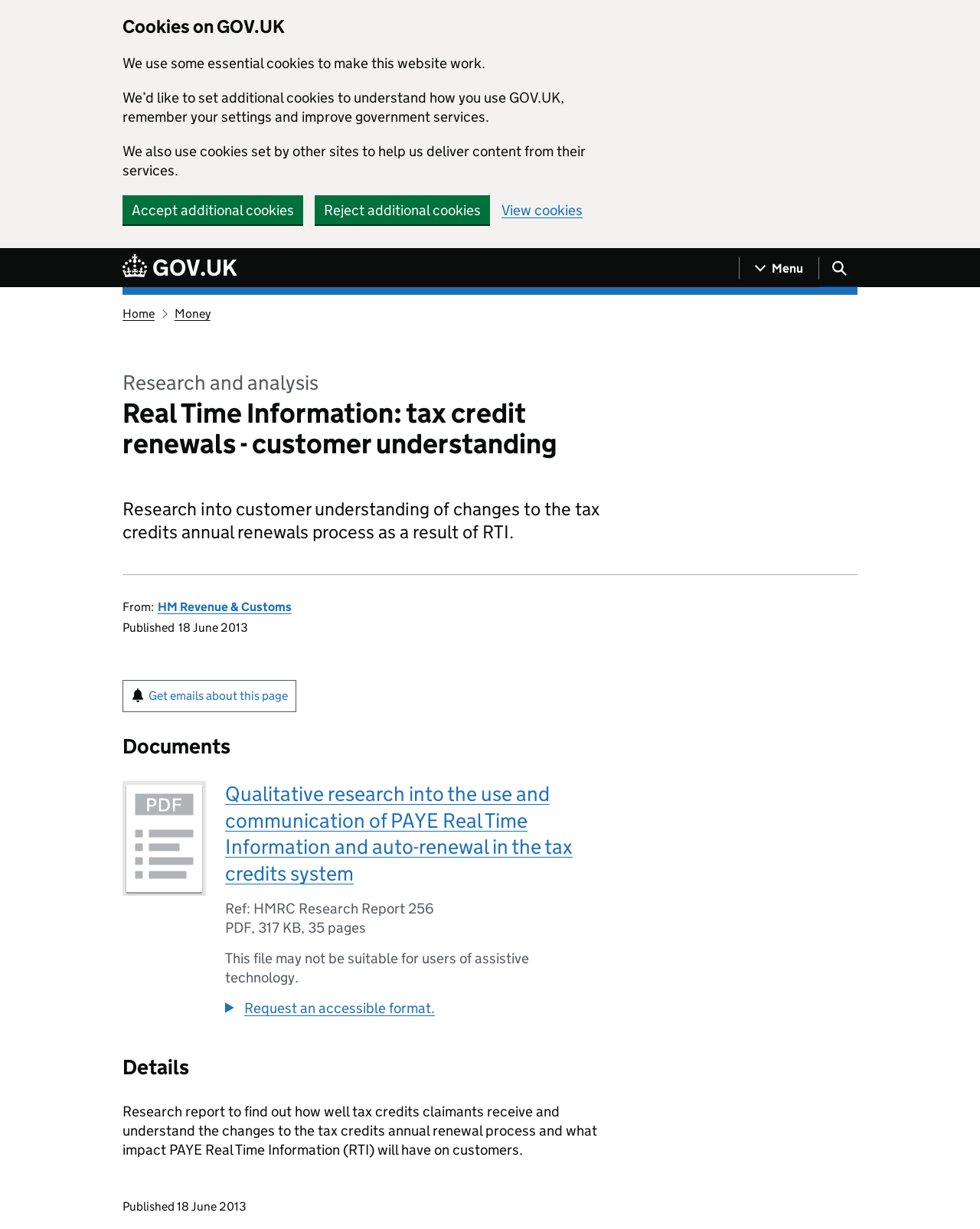From the webpage screenshot, predict the bounding box of the UI element that matches this description: "View cookies".

[0.512, 0.165, 0.595, 0.177]